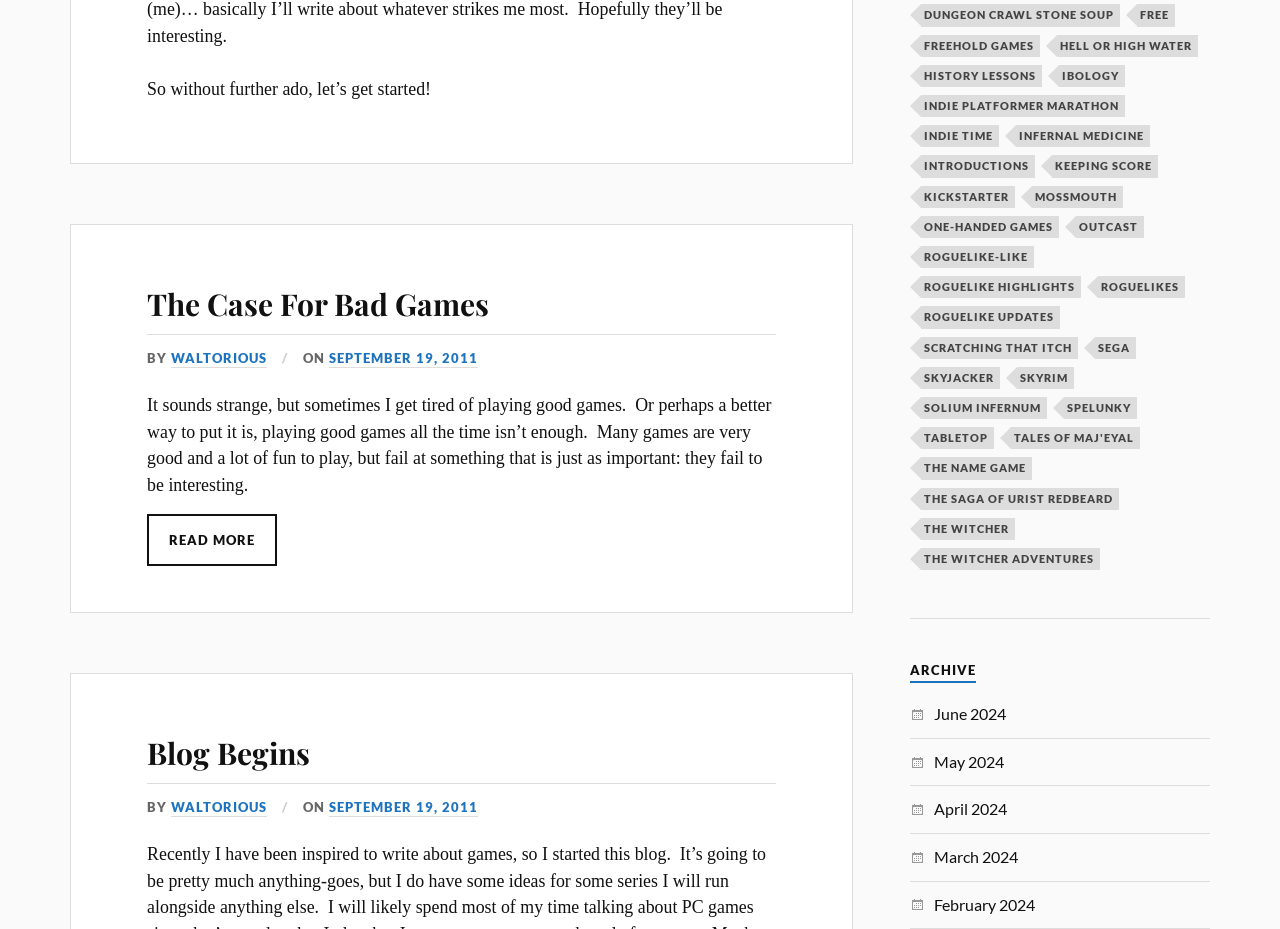Could you determine the bounding box coordinates of the clickable element to complete the instruction: "Click on 'The Case For Bad Games'"? Provide the coordinates as four float numbers between 0 and 1, i.e., [left, top, right, bottom].

[0.115, 0.306, 0.382, 0.349]